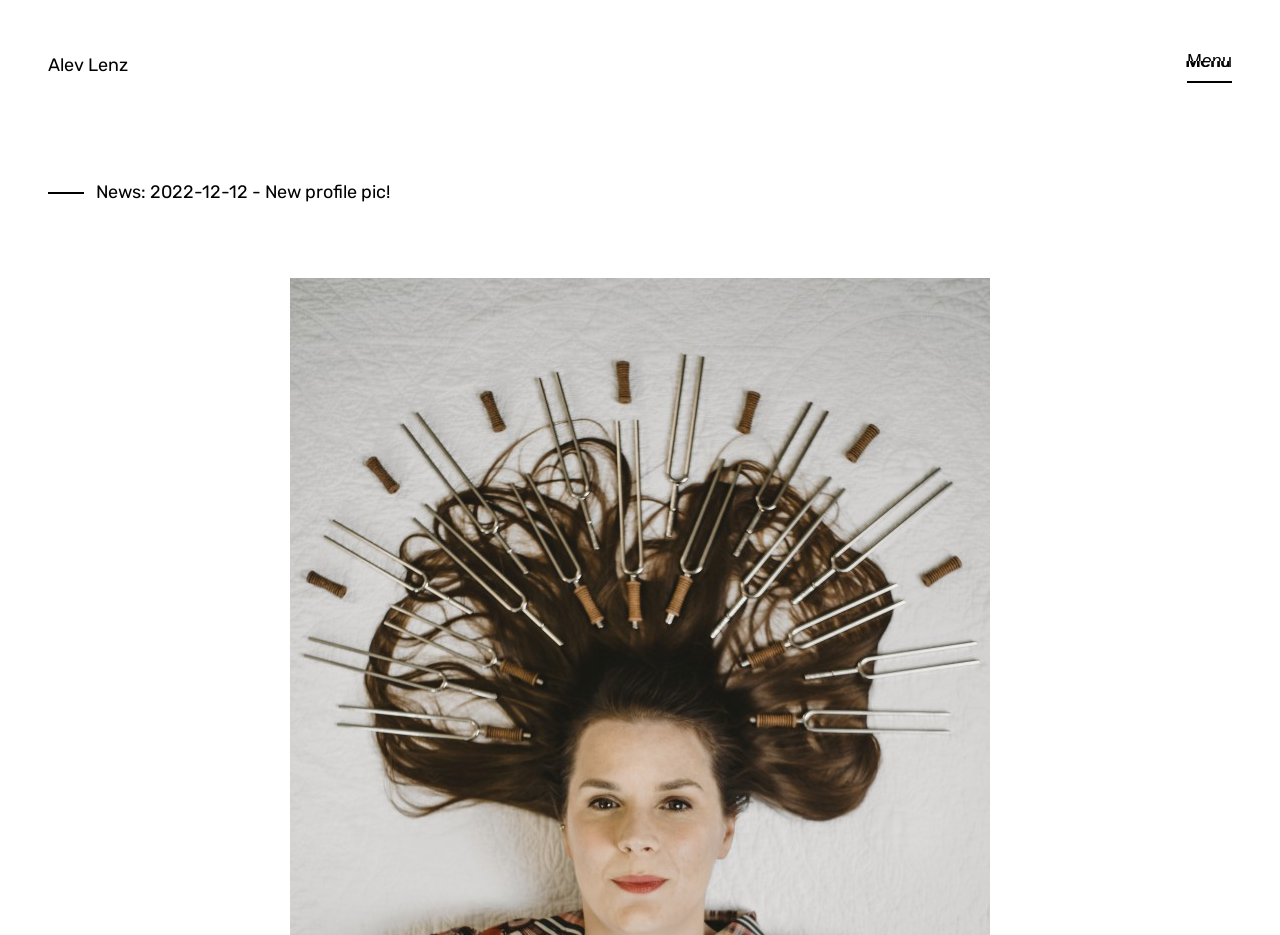What is the title of the news article?
Please provide a single word or phrase answer based on the image.

New profile pic!